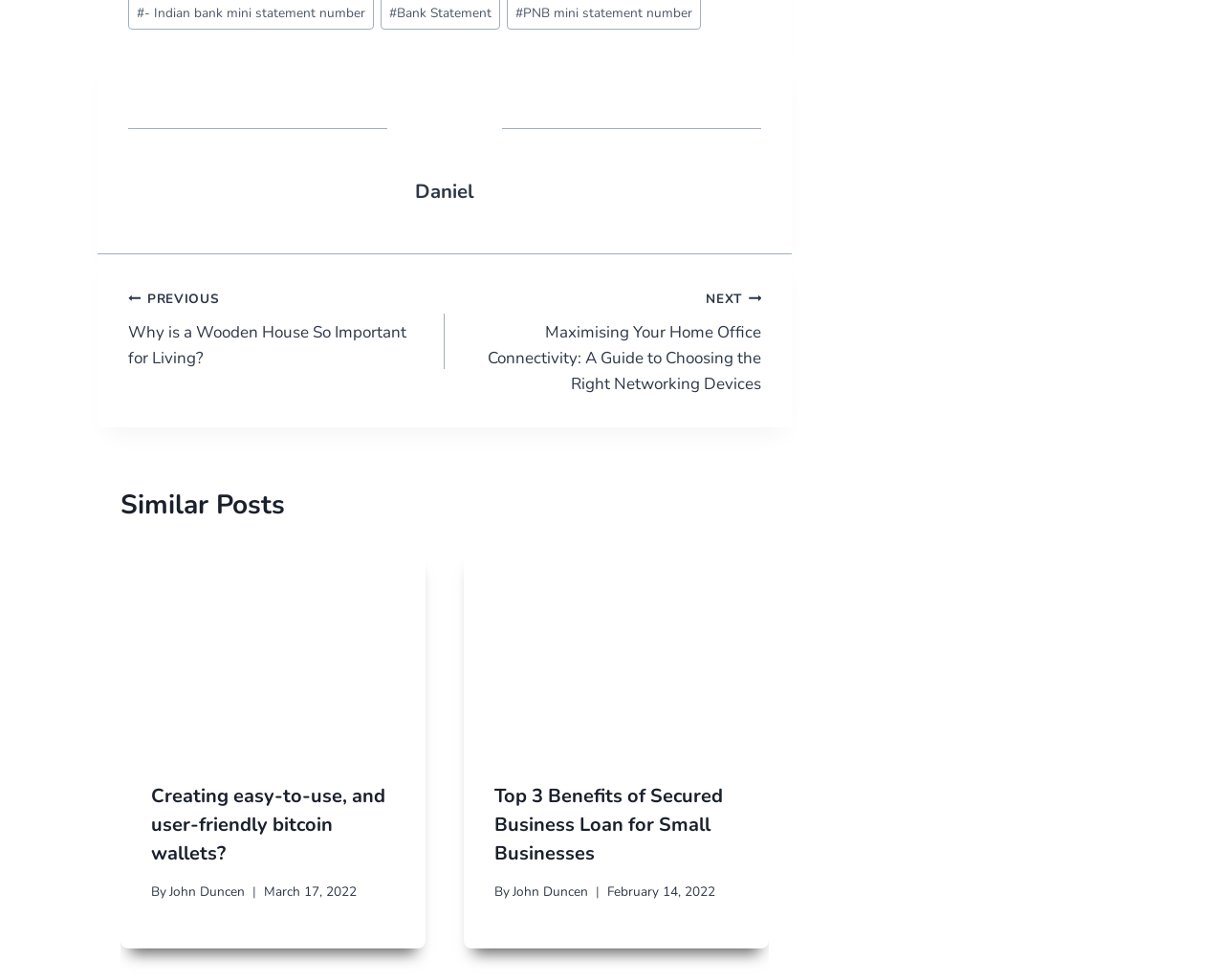How many similar posts are shown?
Could you answer the question with a detailed and thorough explanation?

I counted the number of article elements under the 'Similar Posts' heading and found two articles, which suggests that there are two similar posts shown.